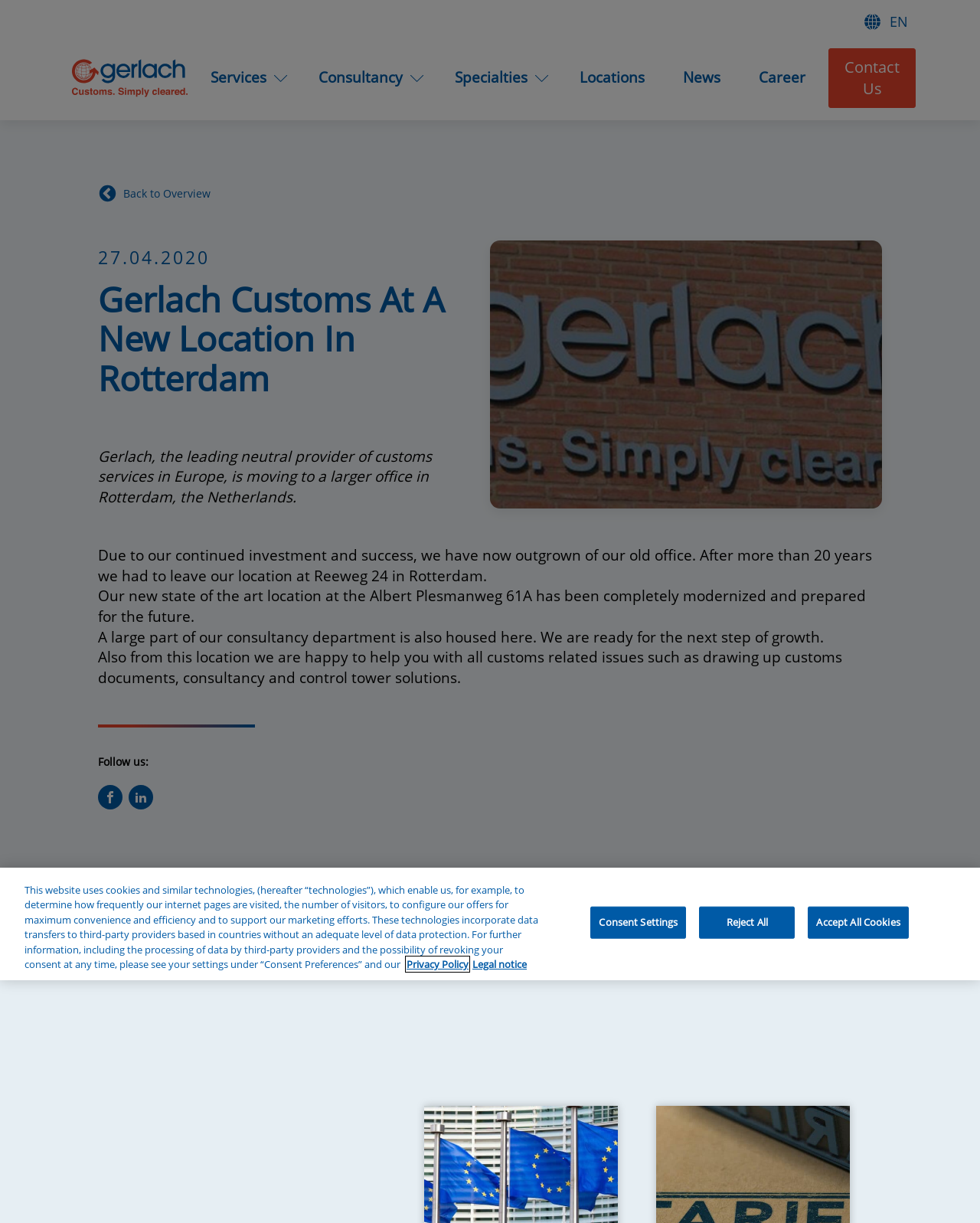Use a single word or phrase to answer the question:
What is the name of the company?

Gerlach Customs